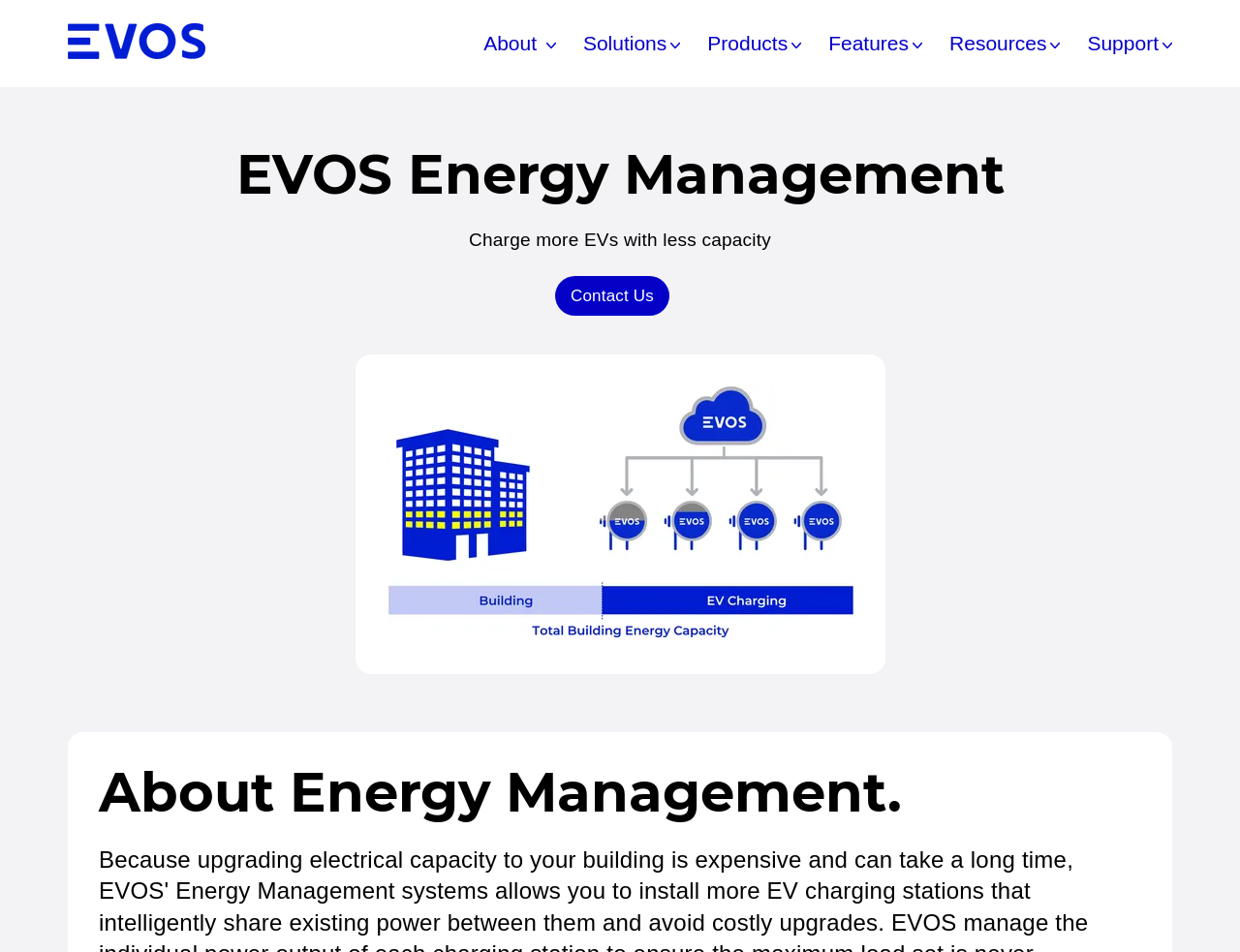Provide a one-word or short-phrase response to the question:
How many navigation links are there?

6